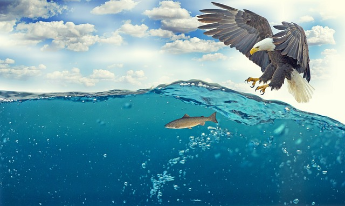What is the eagle's target in the image?
Kindly offer a comprehensive and detailed response to the question.

The eagle is captured mid-dive, wings outstretched, as it targets a fish swimming just beneath the surface of vibrant blue waters, indicating that the eagle's target is the fish in the water.